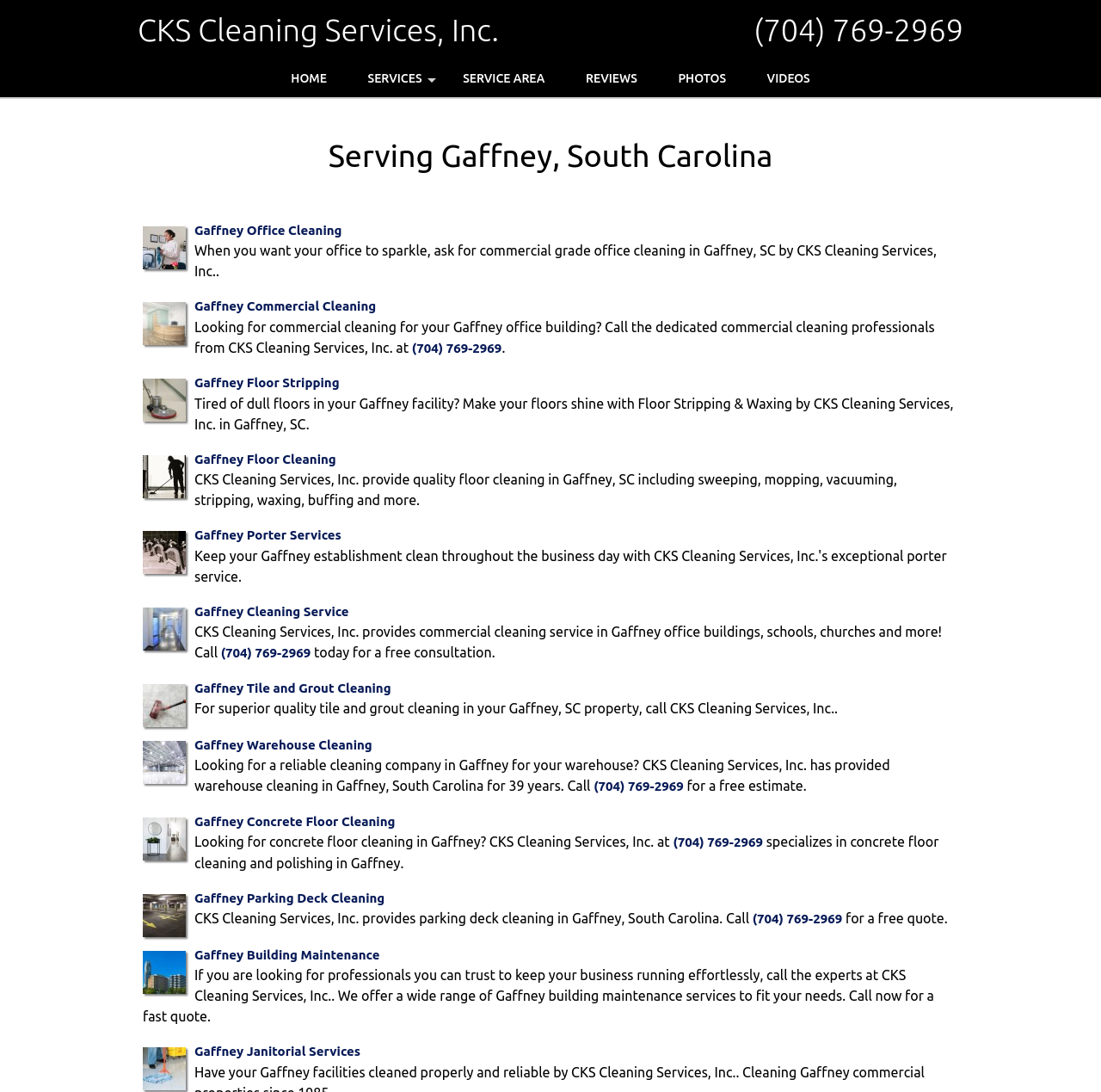Provide the bounding box coordinates of the UI element this sentence describes: "Gaffney Parking Deck Cleaning".

[0.177, 0.815, 0.349, 0.829]